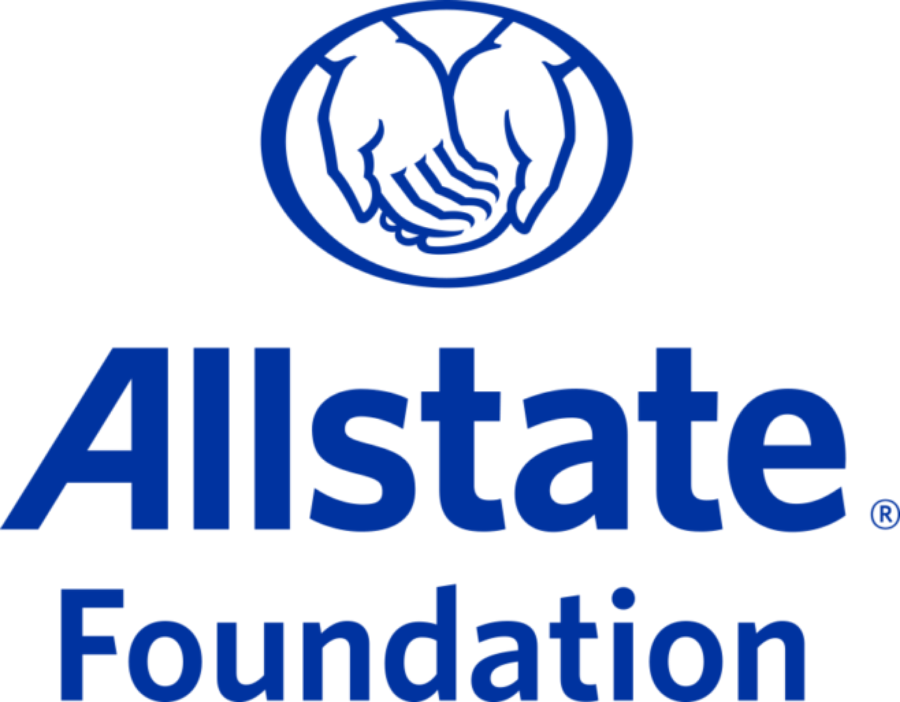What is the approximate value of school supplies contributed by the foundation?
Refer to the screenshot and answer in one word or phrase.

$1.2 million